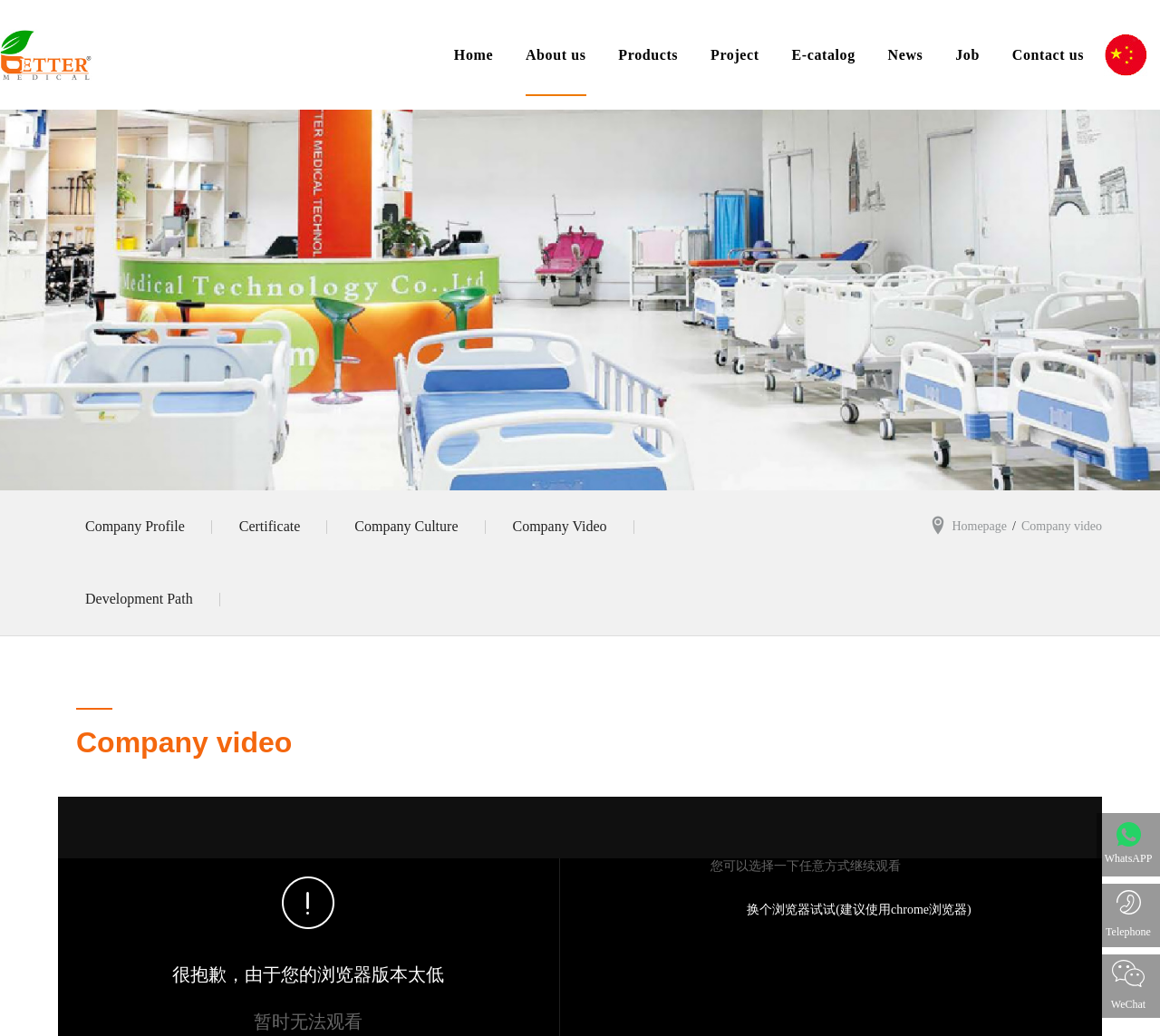How can I contact the company?
Please give a detailed and thorough answer to the question, covering all relevant points.

The contact information can be found at the bottom of the webpage, which includes links to 'Telephone', 'WHATS WhatsApp', and 'WeChat'.